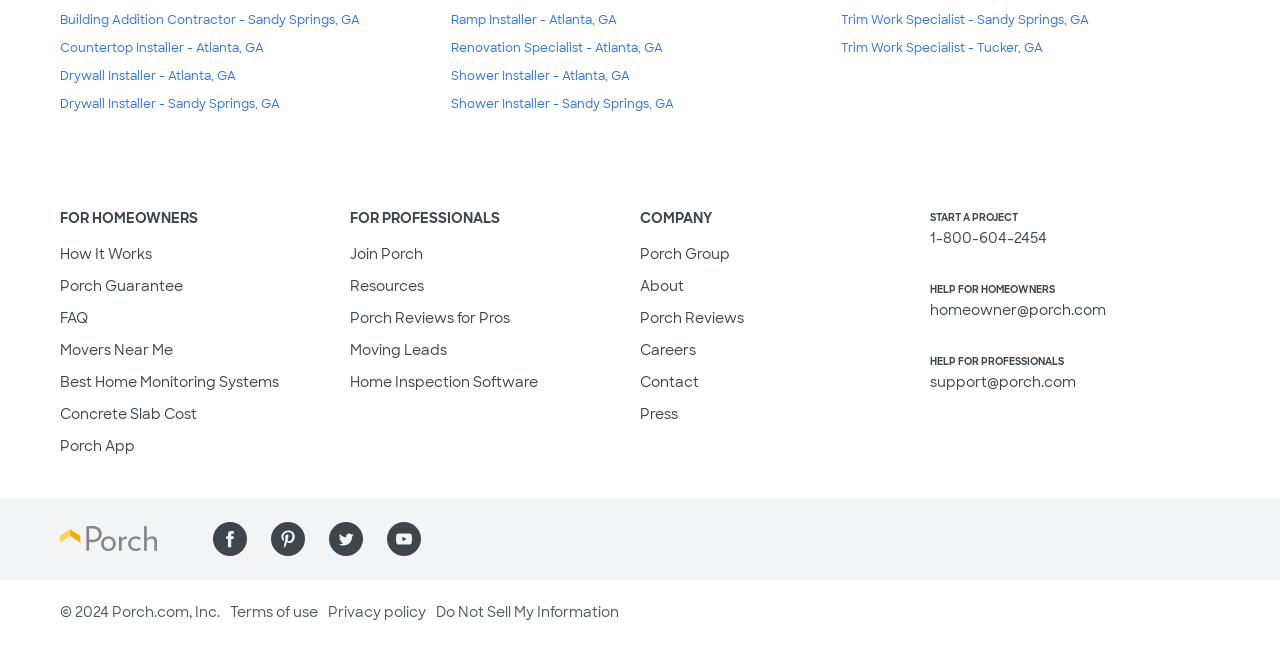Given the description: "Contact", determine the bounding box coordinates of the UI element. The coordinates should be formatted as four float numbers between 0 and 1, [left, top, right, bottom].

None